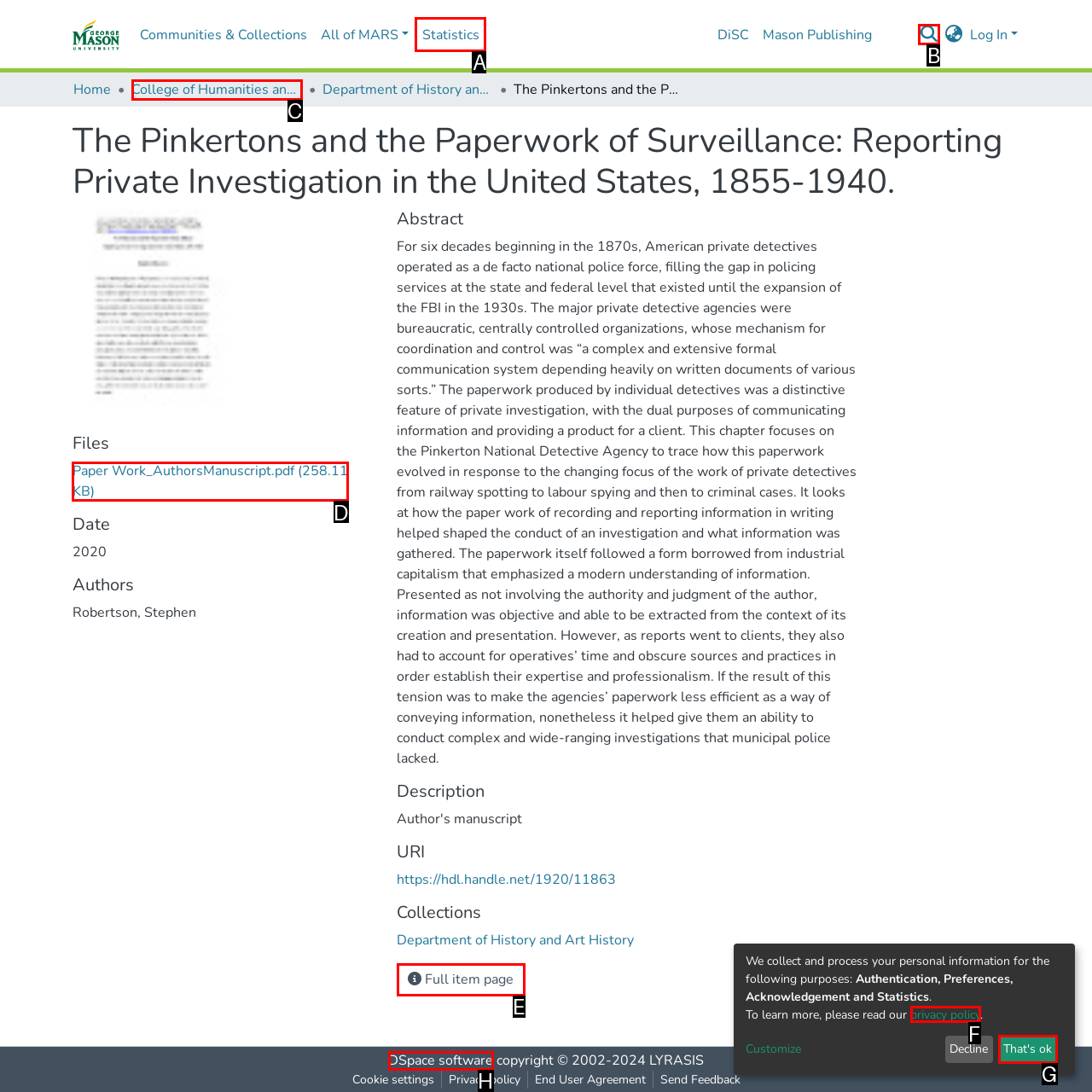Tell me which option I should click to complete the following task: click Prev Answer with the option's letter from the given choices directly.

None